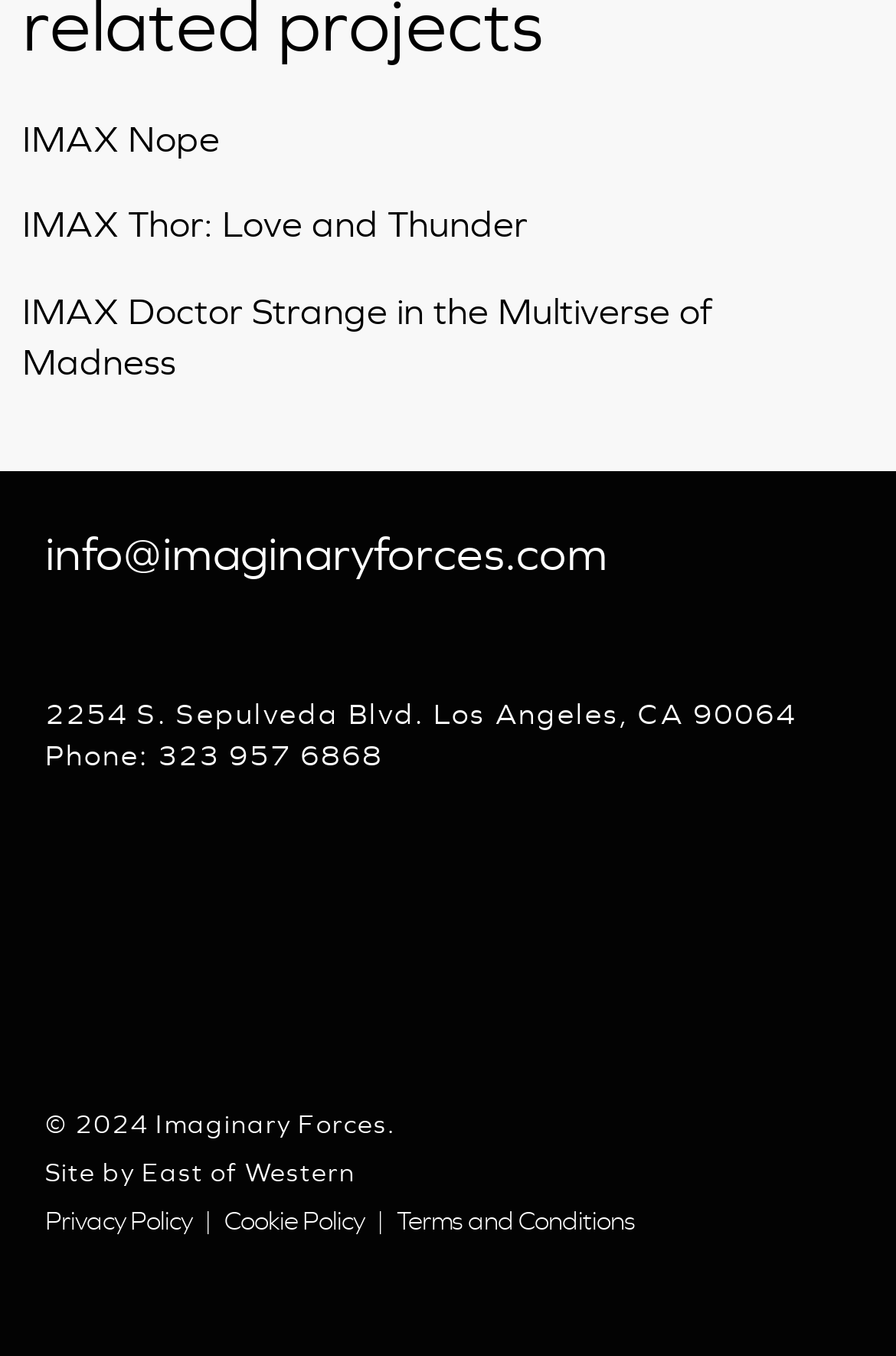What is the copyright year of Imaginary Forces?
Give a one-word or short-phrase answer derived from the screenshot.

2024